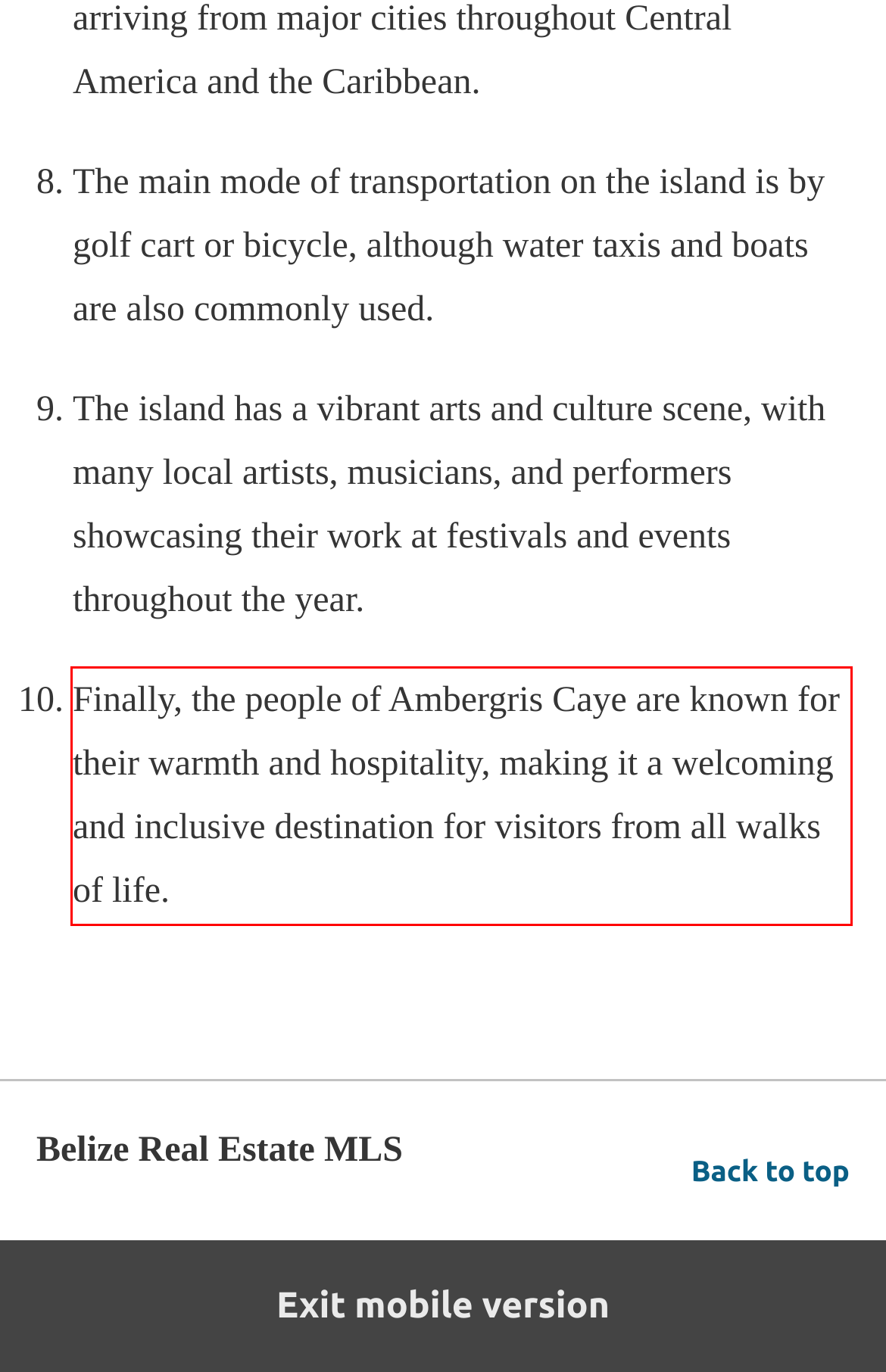Given the screenshot of the webpage, identify the red bounding box, and recognize the text content inside that red bounding box.

Finally, the people of Ambergris Caye are known for their warmth and hospitality, making it a welcoming and inclusive destination for visitors from all walks of life.